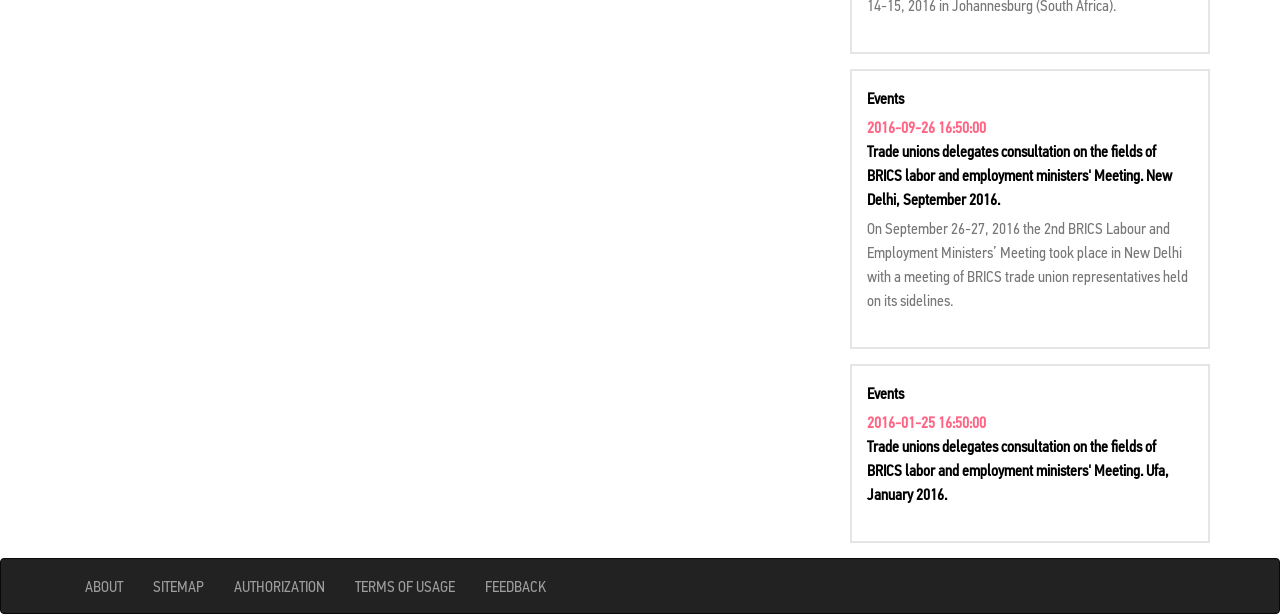Respond to the question below with a single word or phrase:
What are the navigation options available at the bottom of the webpage?

ABOUT, SITEMAP, AUTHORIZATION, TERMS OF USAGE, FEEDBACK